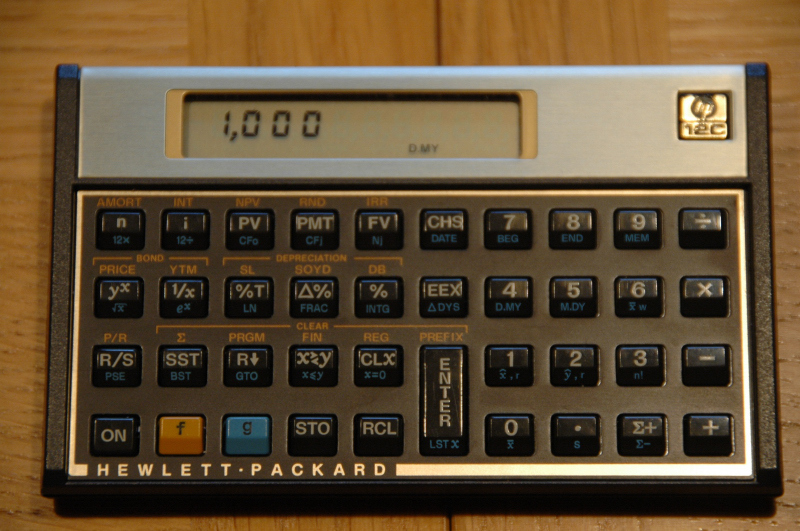Offer a detailed explanation of what is happening in the image.

This image showcases the iconic Hewlett-Packard HP 12C financial calculator, a well-regarded tool among finance professionals and students alike. The calculator's layout features a variety of keys specifically designed for financial calculations, including functions for amortization, interest rates, and depreciation. 

The display screen shows a value of 1,000, indicating that the calculator is currently processing or displaying financial data. Below the display, the keys are labeled with essential functions such as PMT (payment), FV (future value), and NPV (net present value), underscoring its capabilities in financial analysis. The HP logo and model designation are positioned prominently on the device, reflecting its status as a trusted choice in the world of financial calculators since its introduction. 

The calculator is set against a wooden background, enhancing its professional appearance and suggesting a context of business or academic use.